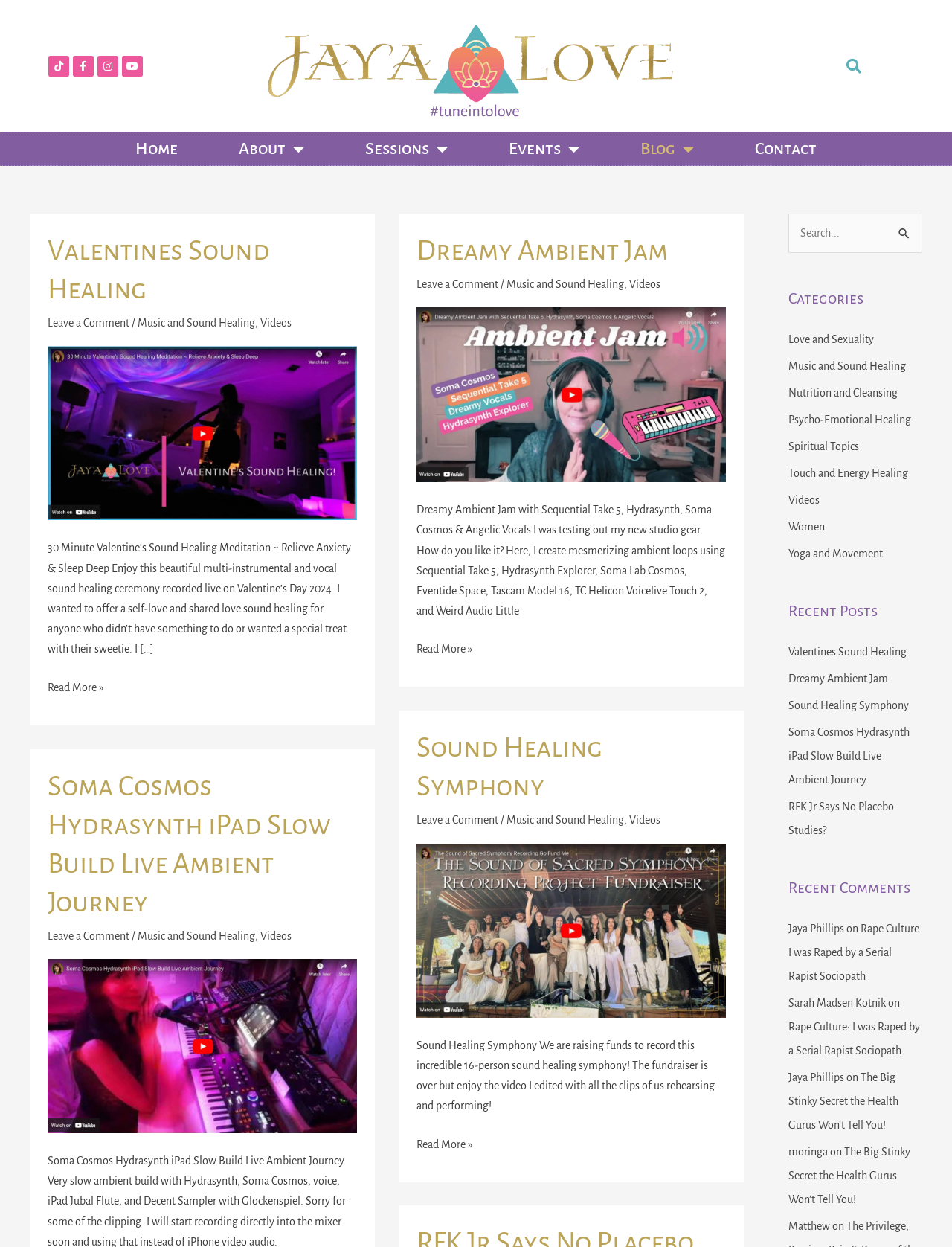What are the categories listed on the webpage?
Based on the image, answer the question with as much detail as possible.

The categories are listed in the 'Categories' section of the webpage, which is located at the bottom right. The categories include Love and Sexuality, Music and Sound Healing, Nutrition and Cleansing, and more.